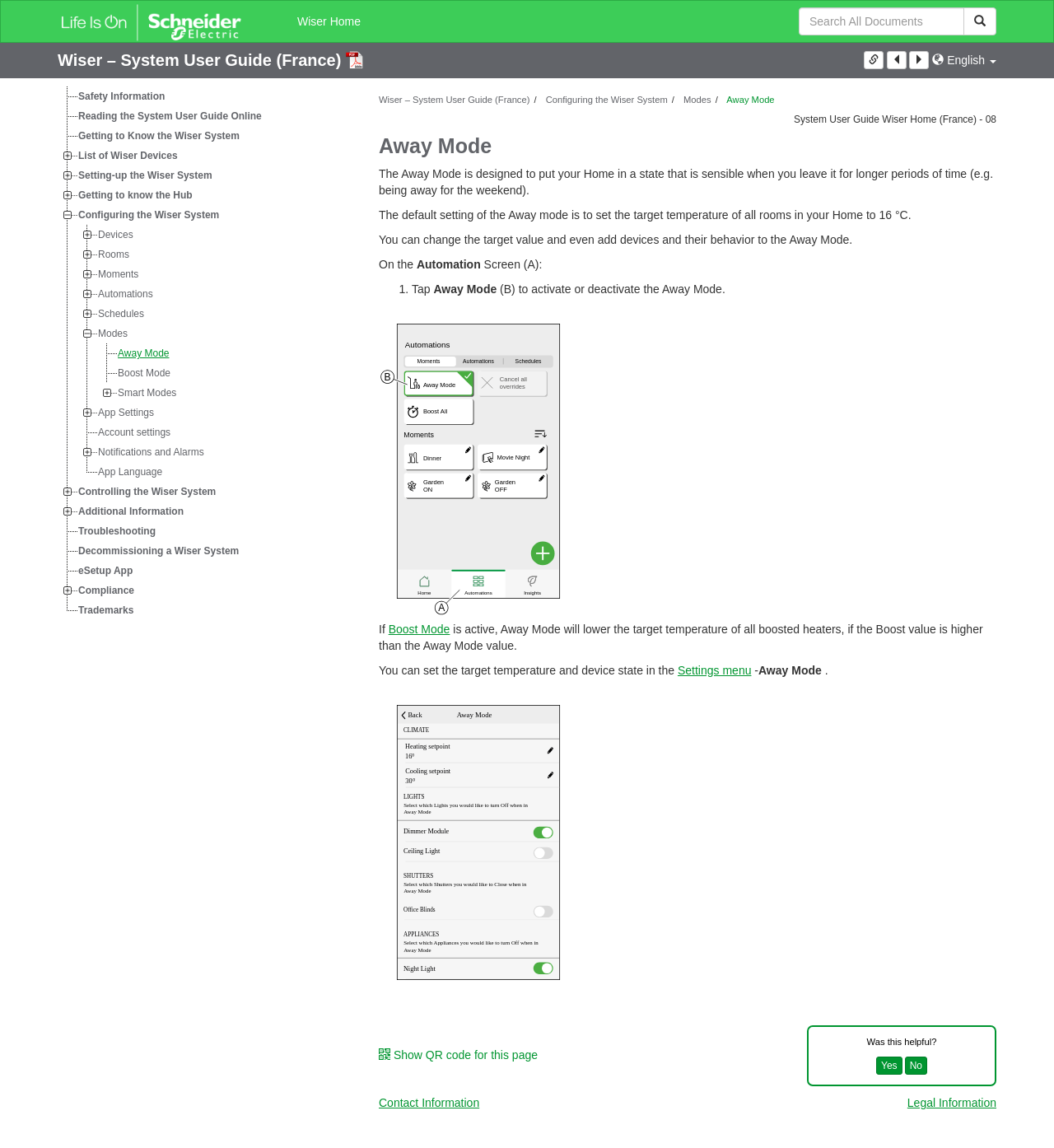From the image, can you give a detailed response to the question below:
What is the language of the system user guide?

The language of the system user guide is English, as indicated by the selected option in the 'Other Languages' dropdown menu.